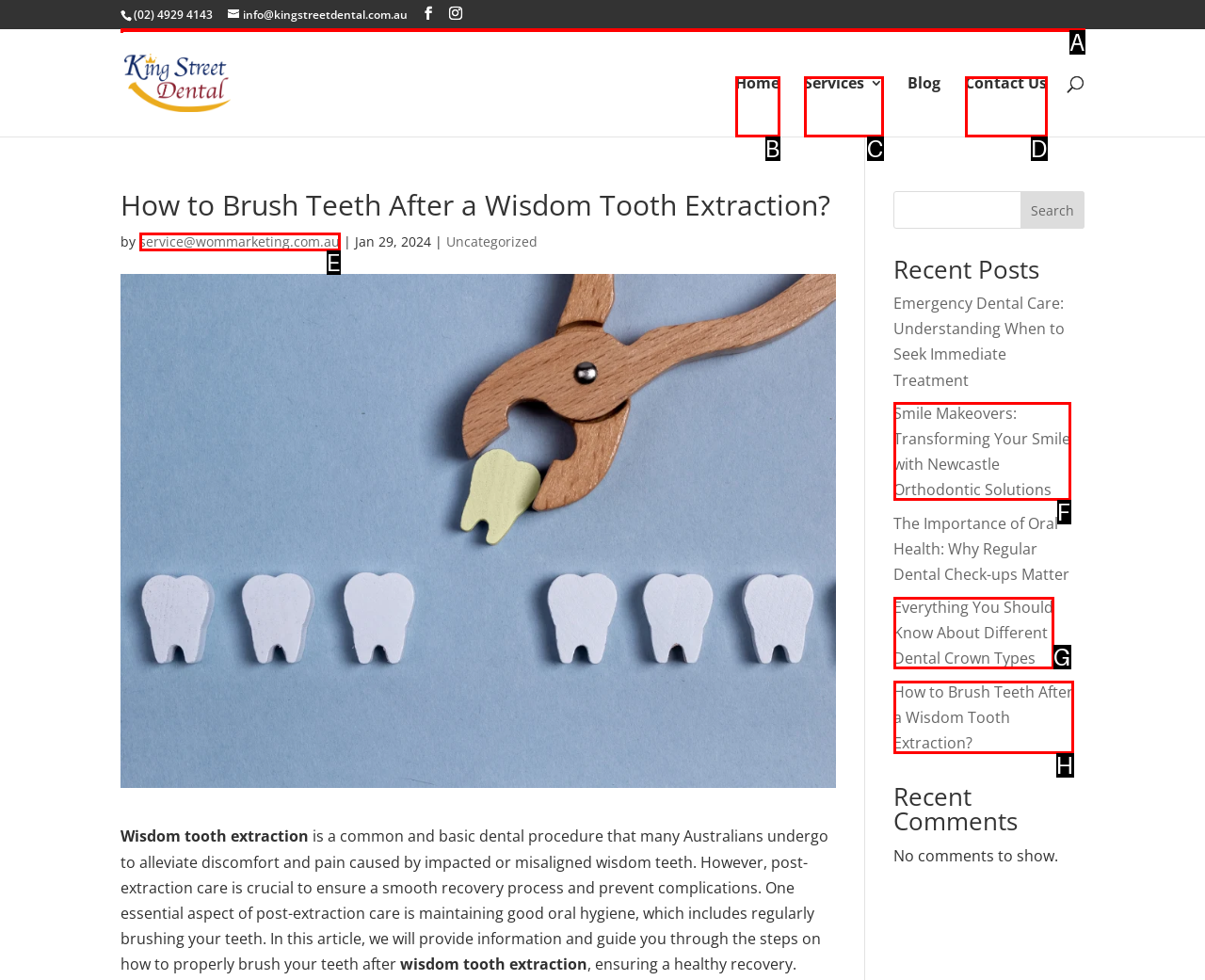Determine which UI element you should click to perform the task: Search for something
Provide the letter of the correct option from the given choices directly.

A